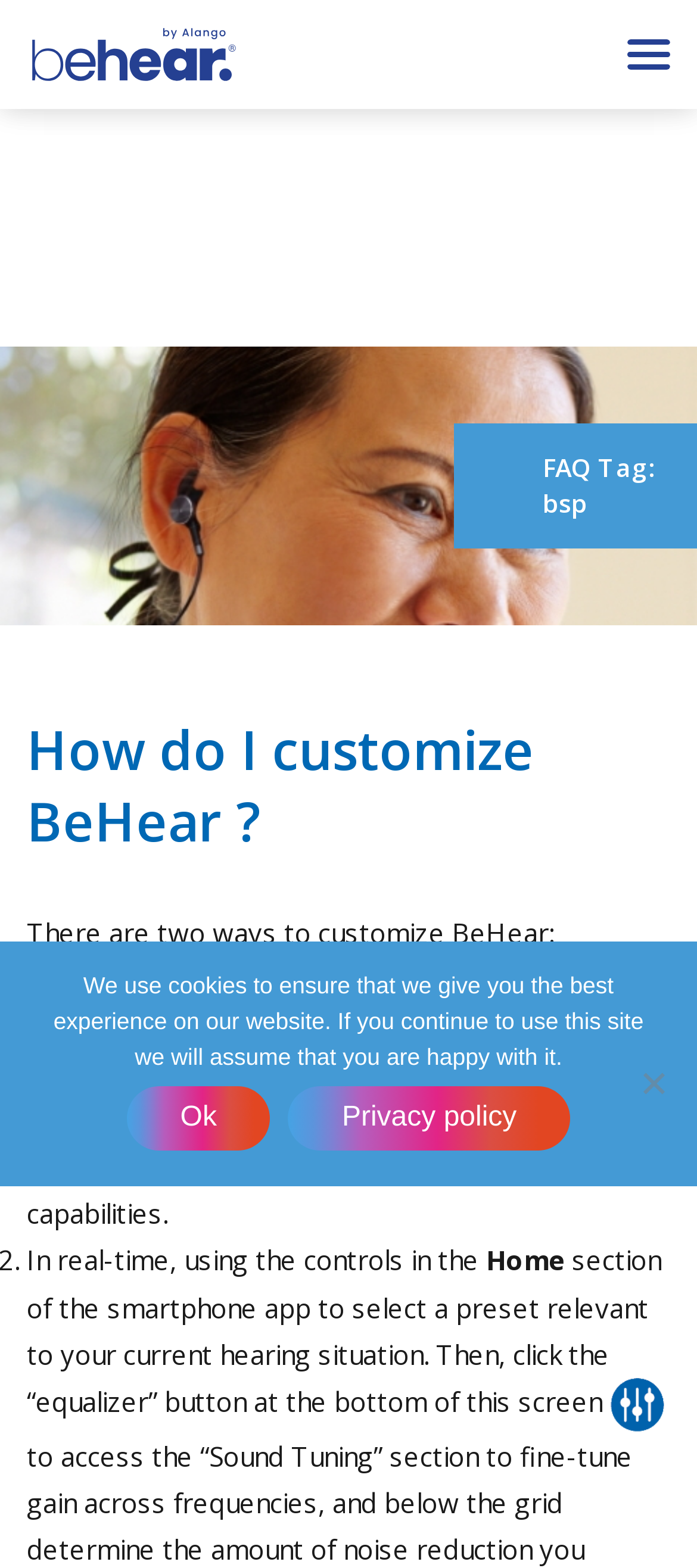Based on what you see in the screenshot, provide a thorough answer to this question: What is the name of the section in the smartphone app?

The webpage mentions 'the Home section of the smartphone app' as one of the ways to customize BeHear.